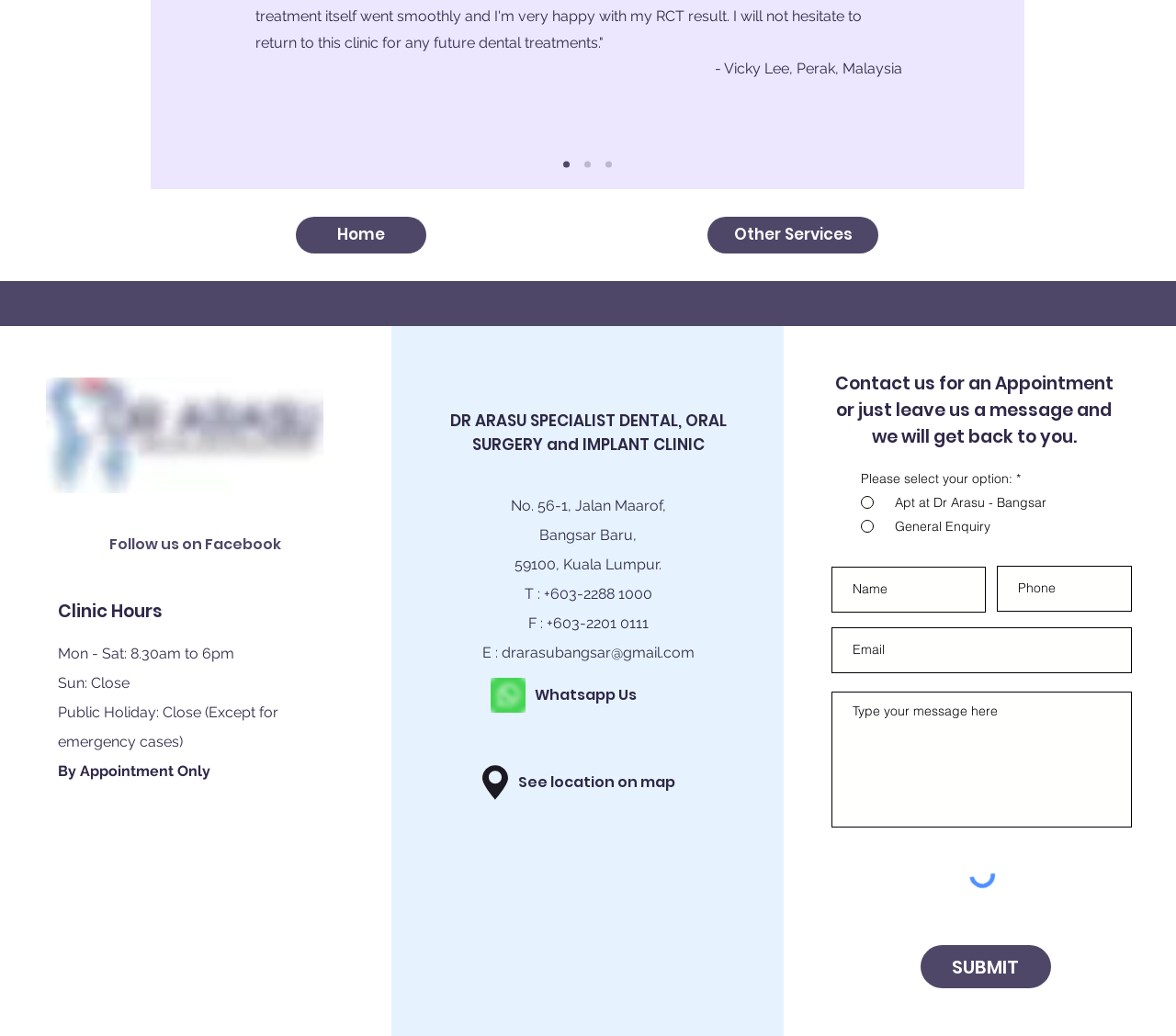Please identify the bounding box coordinates of the element that needs to be clicked to perform the following instruction: "View all reviews".

None